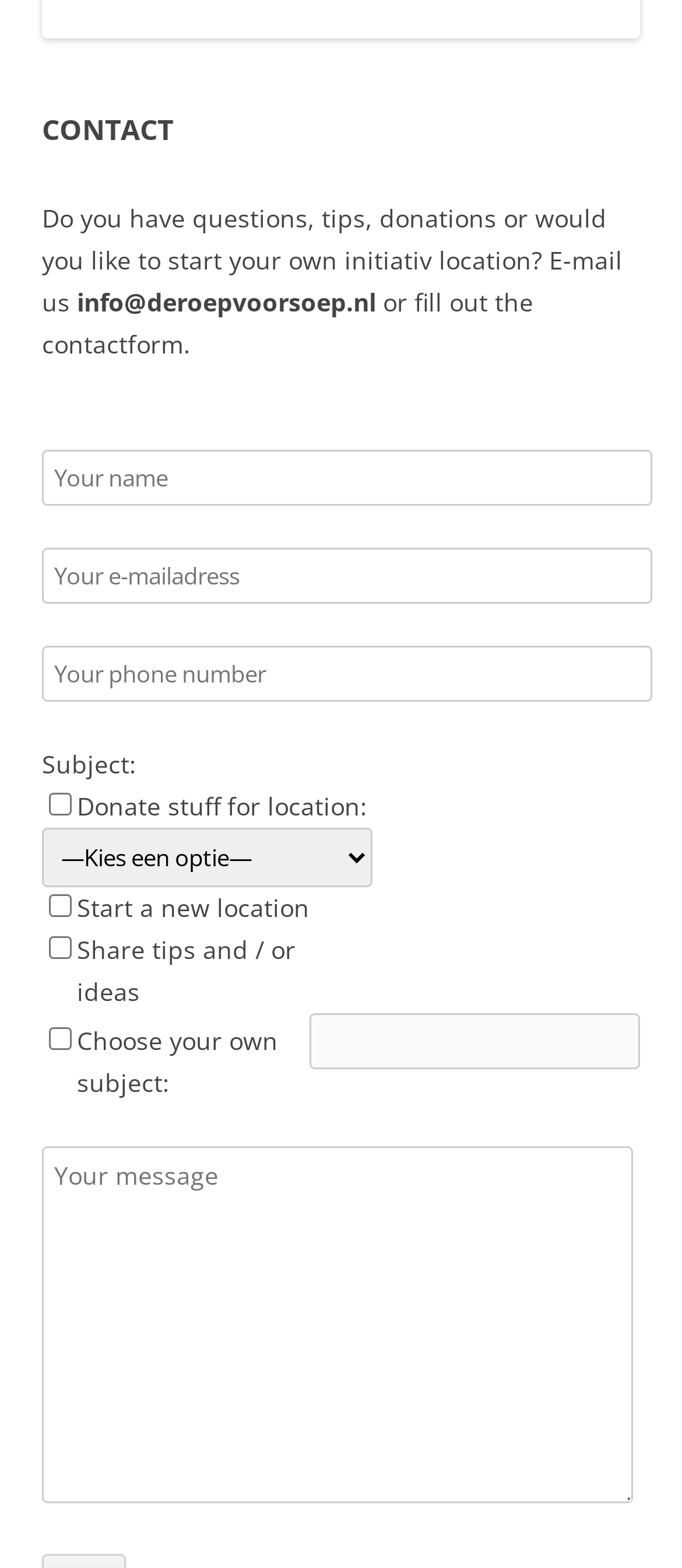Identify the bounding box coordinates of the HTML element based on this description: "name="je-bericht" placeholder="Your message"".

[0.062, 0.731, 0.928, 0.959]